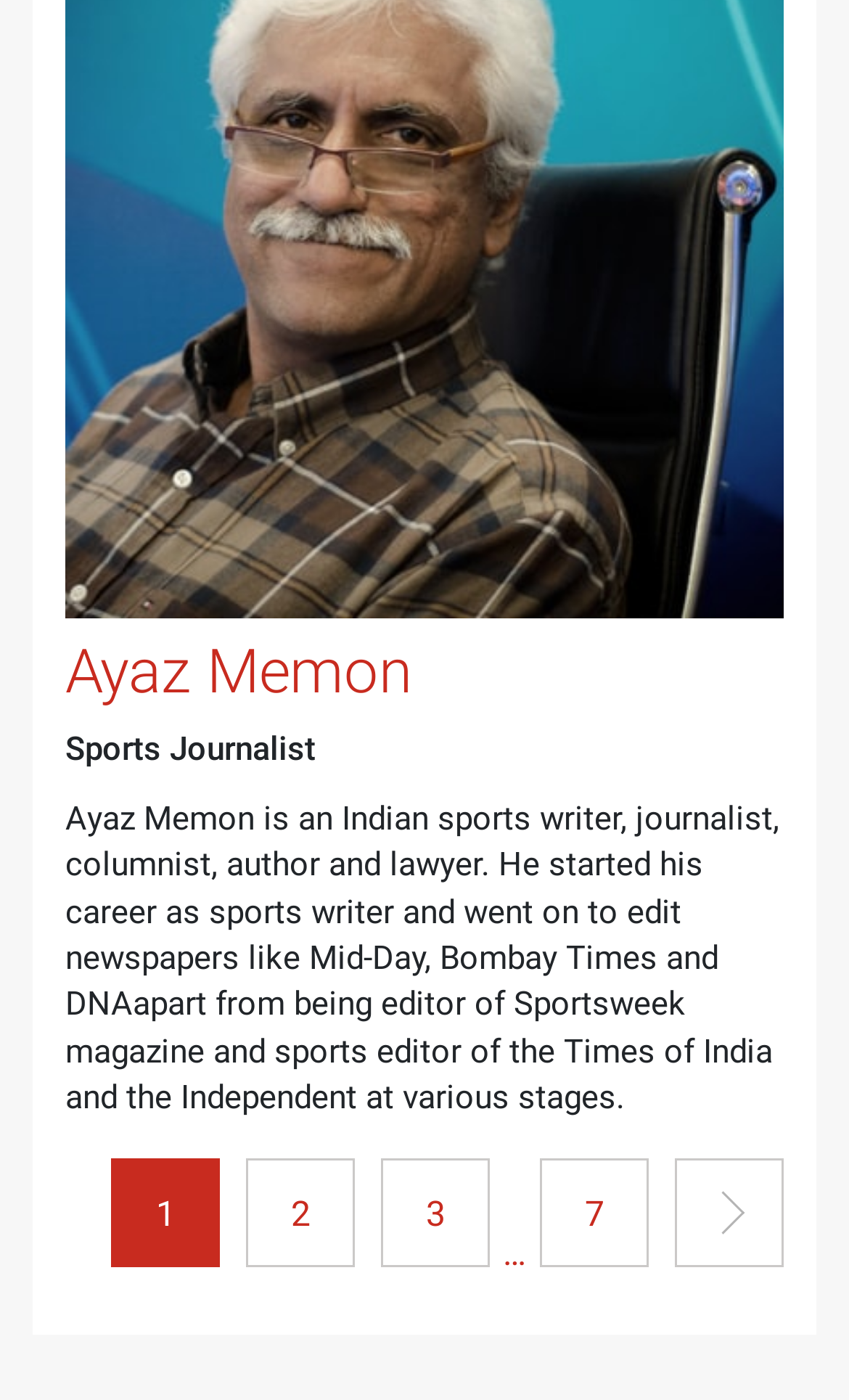What is the name of the person described on this page?
Using the information presented in the image, please offer a detailed response to the question.

I found the answer by looking at the link element 'Ayaz Memon' which is located at the top of the page and has a bounding box coordinate of [0.077, 0.458, 0.923, 0.506]. This suggests that the page is about a person named Ayaz Memon.